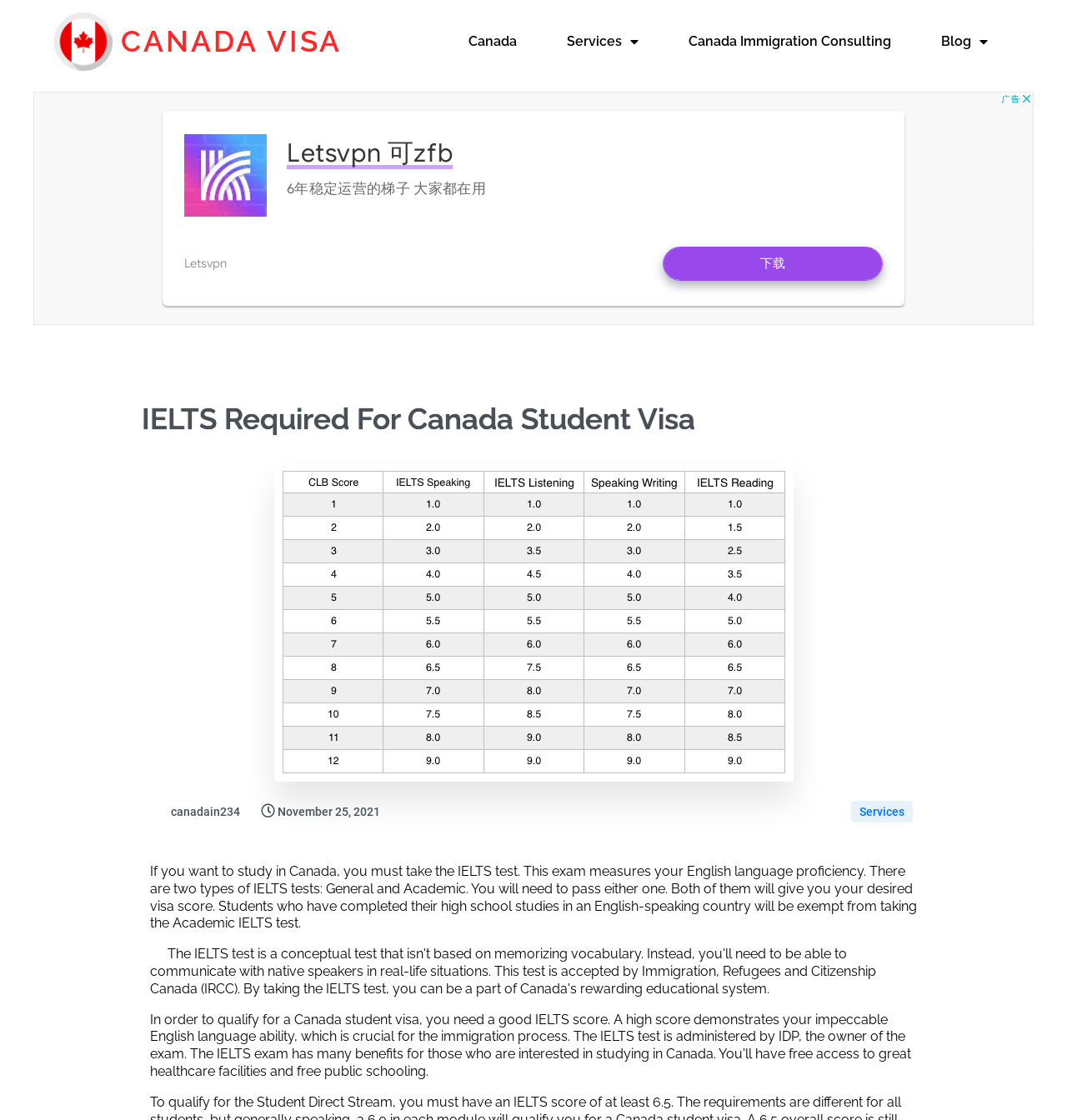How many types of IELTS tests are there?
Provide a short answer using one word or a brief phrase based on the image.

Two